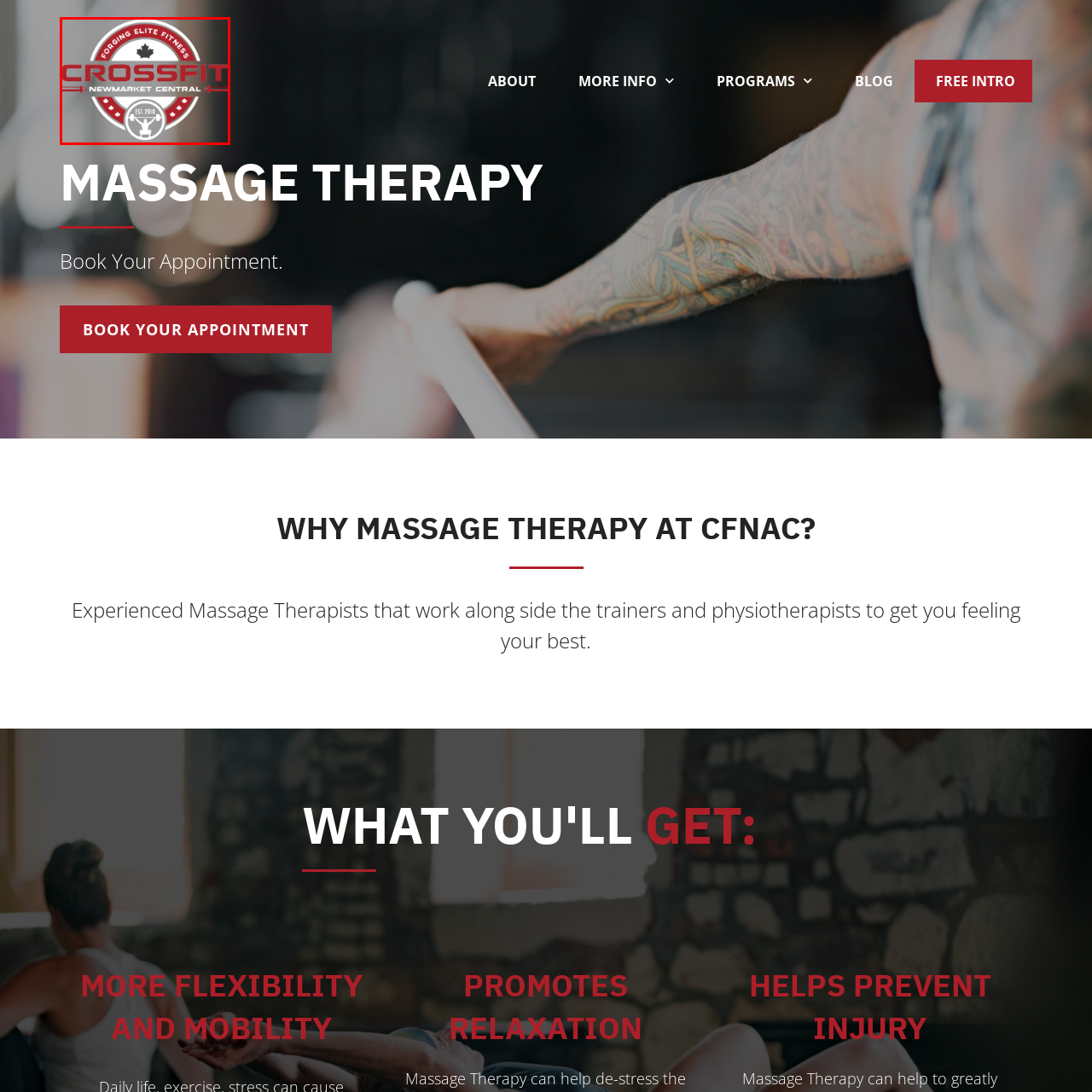Generate a meticulous caption for the image that is highlighted by the red boundary line.

The image showcases the logo of CrossFit Newmarket Central, featuring a circular design that prominently displays the word "CROSSFIT" in bold red letters. The logo includes a small Canadian flag at the top, symbolizing its national identity. Surrounding the central text, the phrase "FORGING ELITE FITNESS" arches above, while "NEWMARKET CENTRAL" is prominently featured below. At the bottom of the logo, the establishment year "EST. 2010" is included, along with a stylized image of a weightlifter, emphasizing the focus on strength and fitness. This logo encapsulates the spirit of CrossFit, promoting a community dedicated to athletic training and well-being.